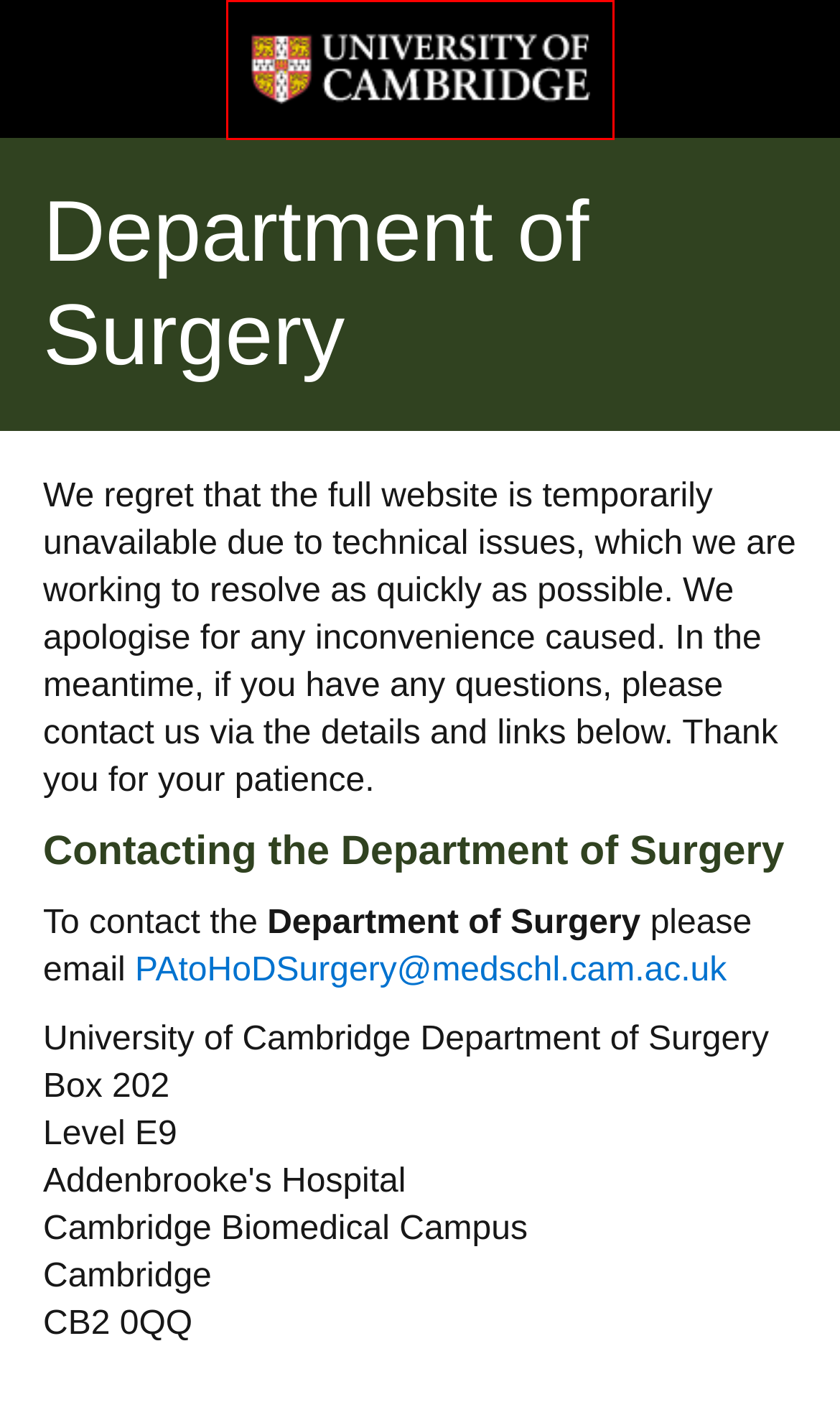You have a screenshot of a webpage with a red bounding box highlighting a UI element. Your task is to select the best webpage description that corresponds to the new webpage after clicking the element. Here are the descriptions:
A. Research | University of Cambridge
B. Research news | University of Cambridge
C. Executive and professional education | University of Cambridge
D. Accessibility statement for the University of Cambridge | University of Cambridge
E. How the University and Colleges work | University of Cambridge
F. Information Compliance |
G. Map of the University of Cambridge
H. University of Cambridge

H